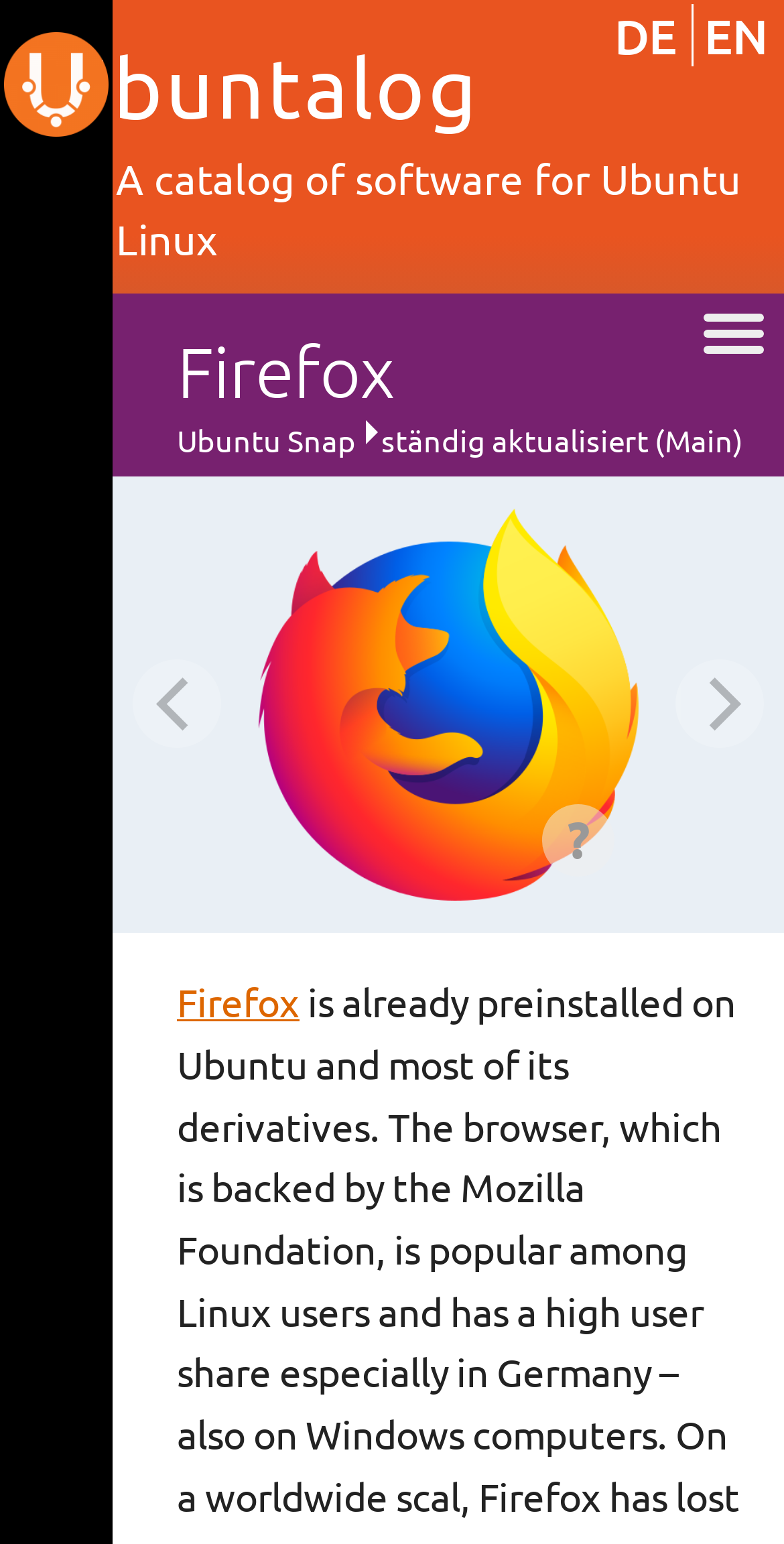Highlight the bounding box coordinates of the element you need to click to perform the following instruction: "Read about Firefox."

[0.226, 0.633, 0.382, 0.664]